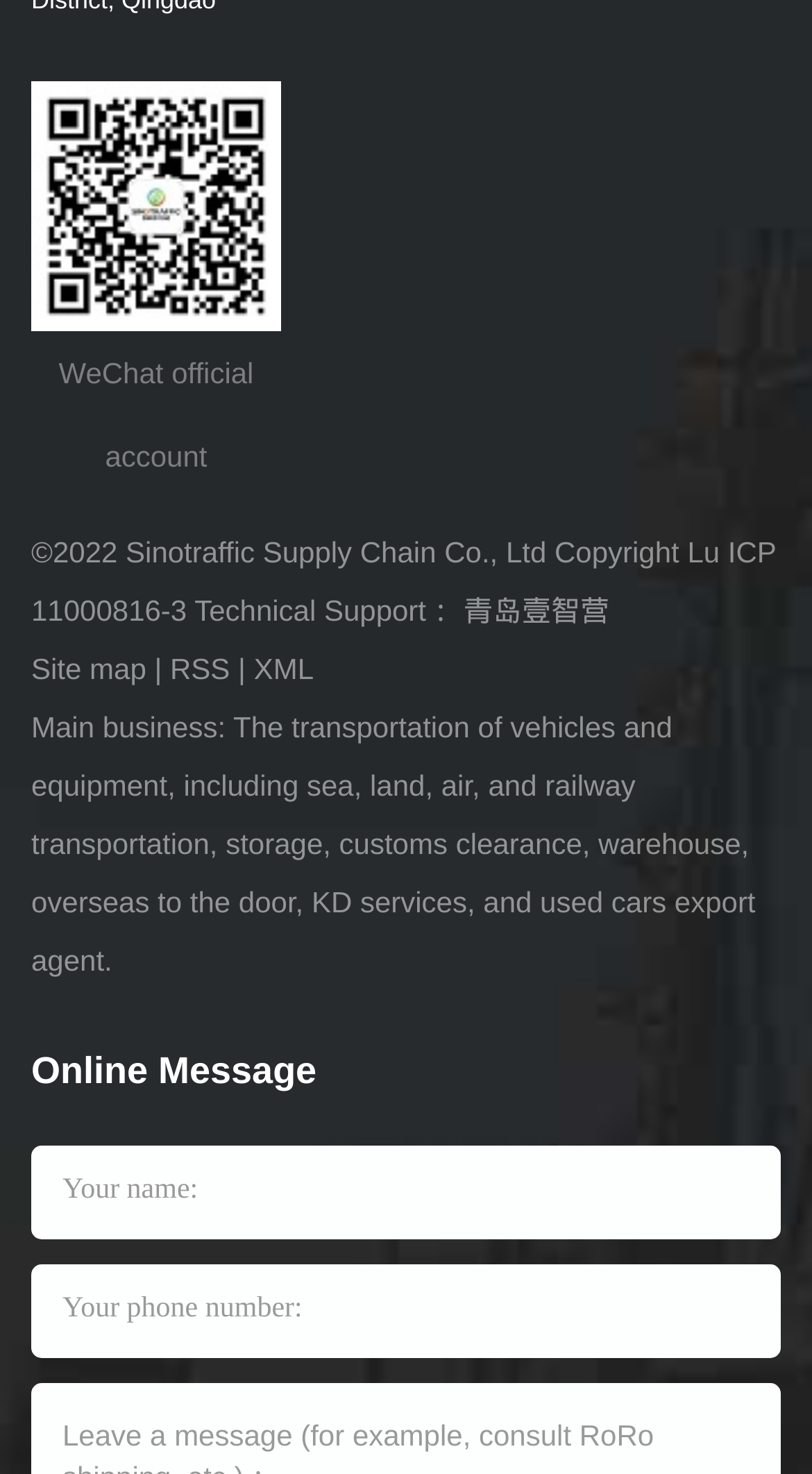Ascertain the bounding box coordinates for the UI element detailed here: "Site map". The coordinates should be provided as [left, top, right, bottom] with each value being a float between 0 and 1.

[0.038, 0.442, 0.18, 0.465]